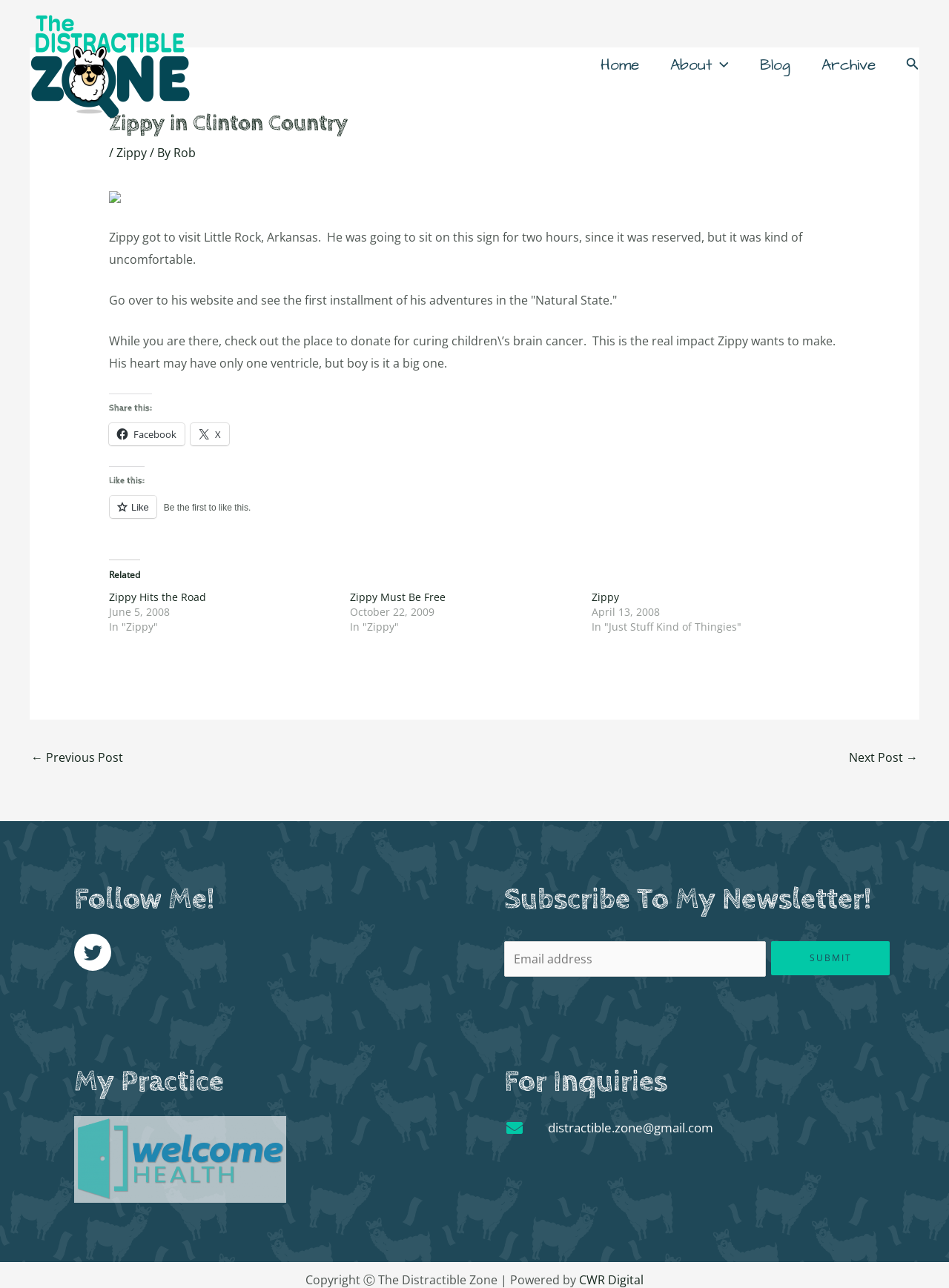What is Zippy's heart condition?
Answer the question using a single word or phrase, according to the image.

One ventricle